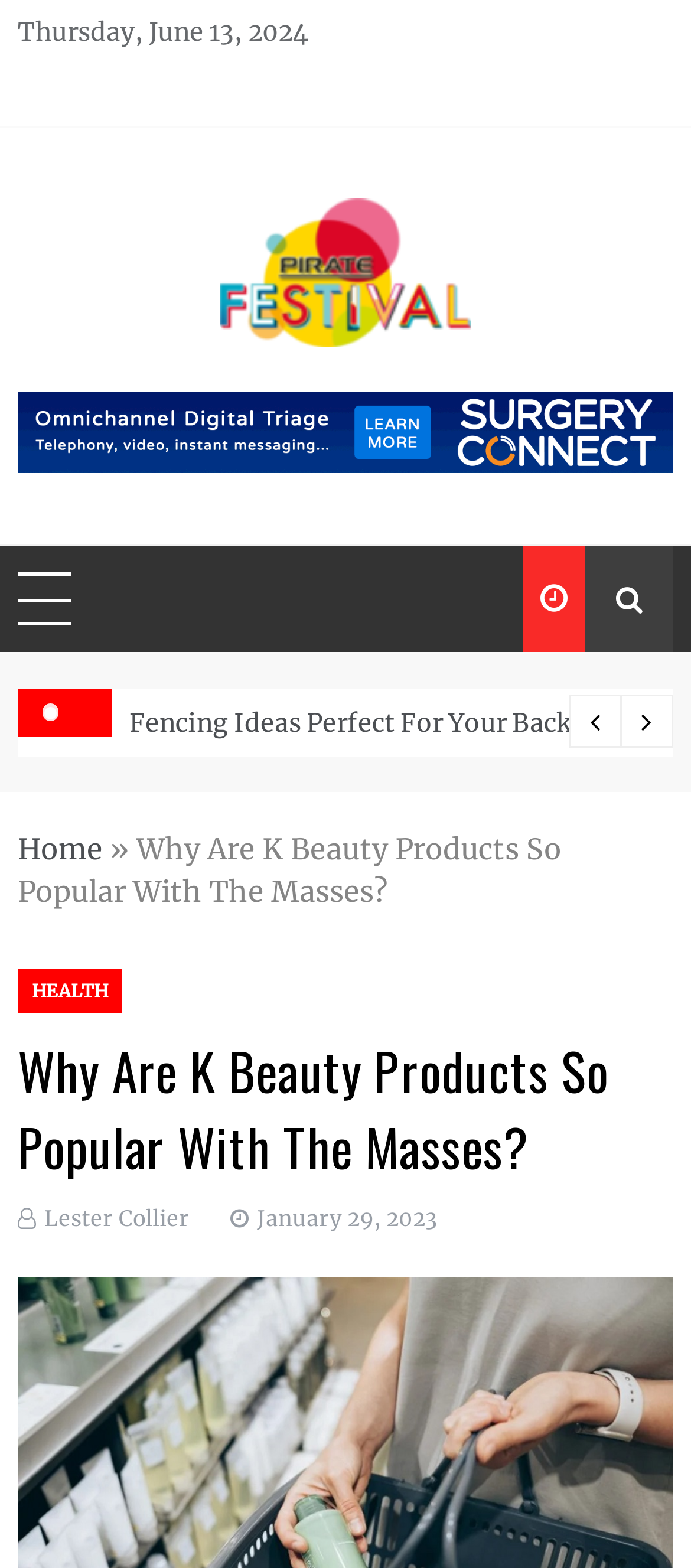Can you find the bounding box coordinates for the element that needs to be clicked to execute this instruction: "View the post details on January 29, 2023"? The coordinates should be given as four float numbers between 0 and 1, i.e., [left, top, right, bottom].

[0.326, 0.768, 0.633, 0.785]